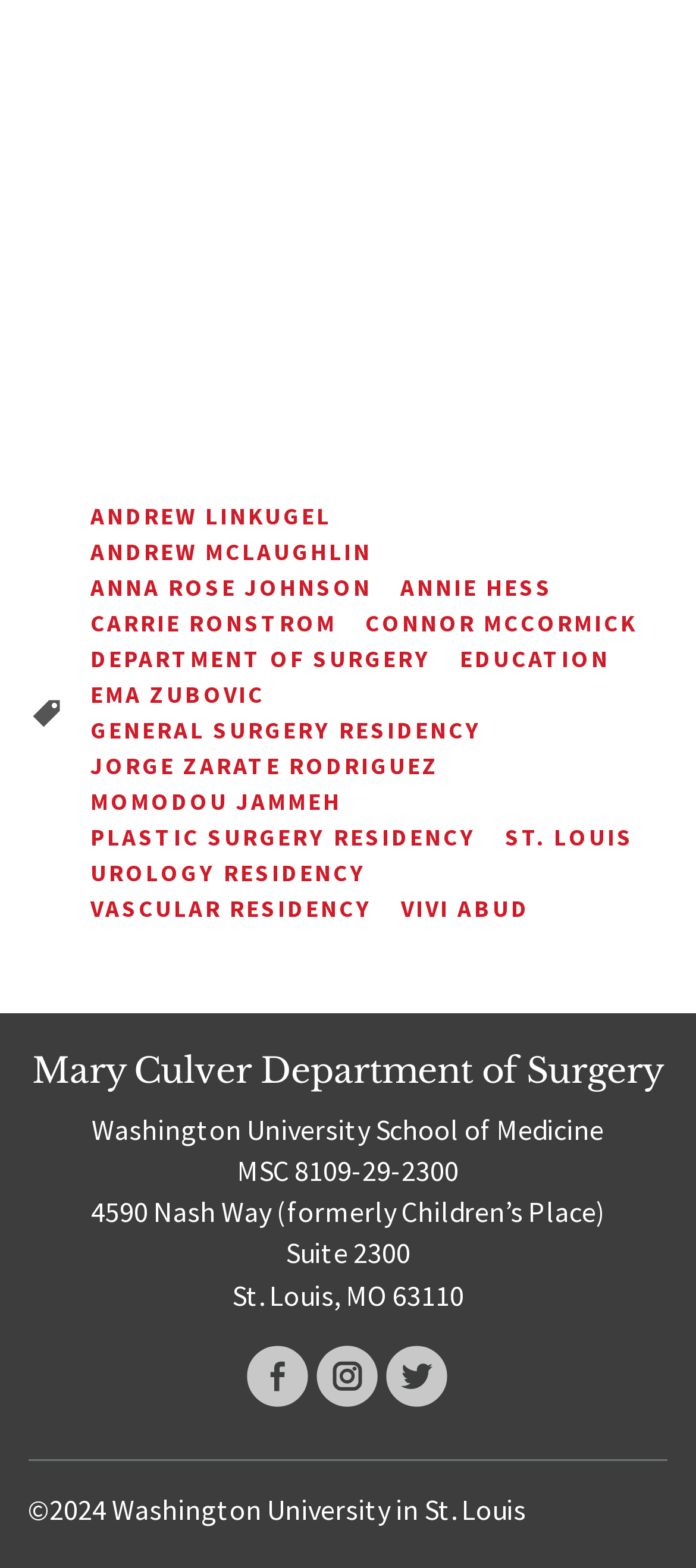Find the bounding box coordinates of the clickable area that will achieve the following instruction: "Visit the DEPARTMENT OF SURGERY page".

[0.13, 0.413, 0.62, 0.428]